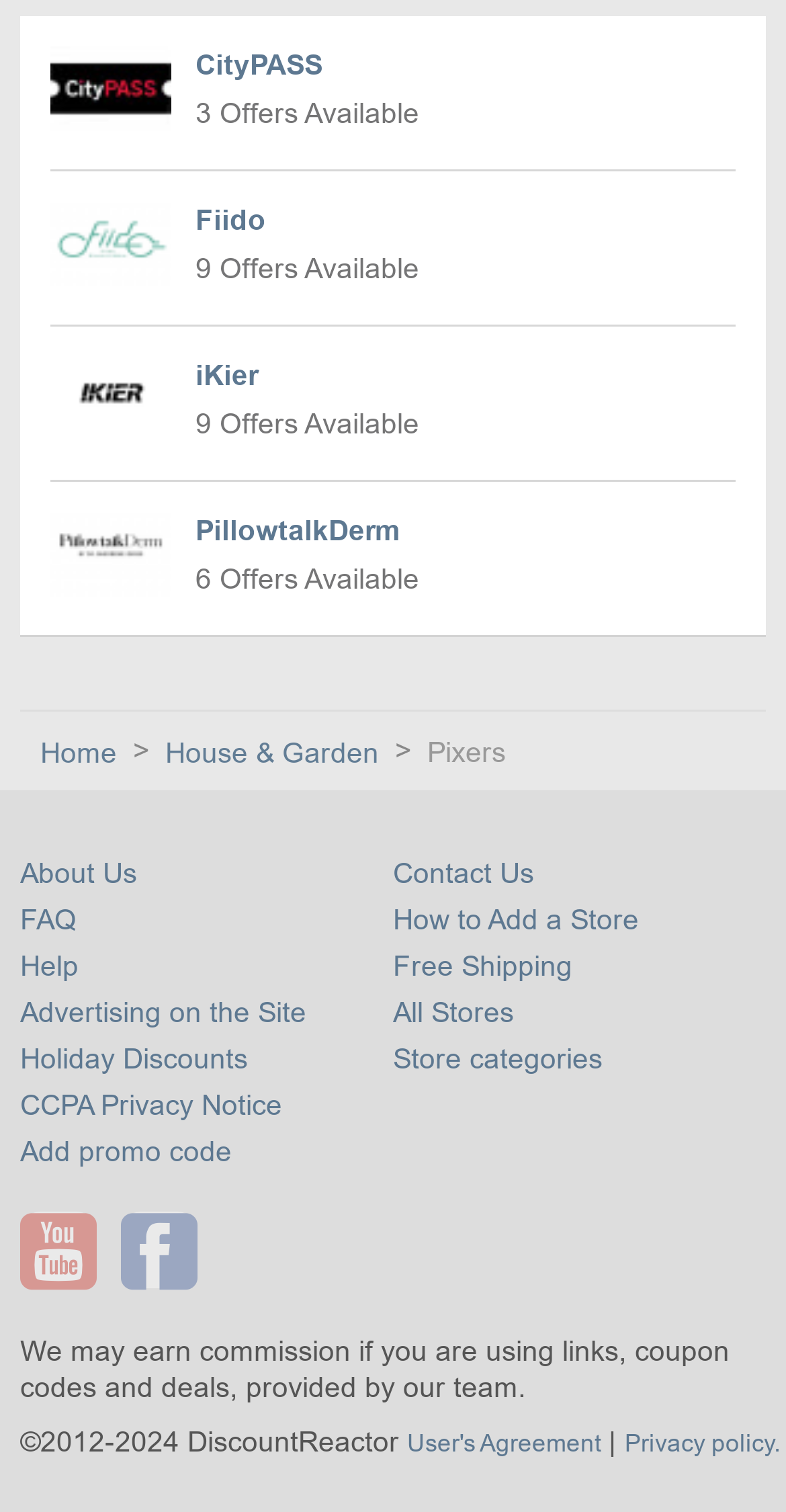Determine the bounding box coordinates for the area that needs to be clicked to fulfill this task: "View CityPASS coupons". The coordinates must be given as four float numbers between 0 and 1, i.e., [left, top, right, bottom].

[0.064, 0.011, 0.936, 0.113]